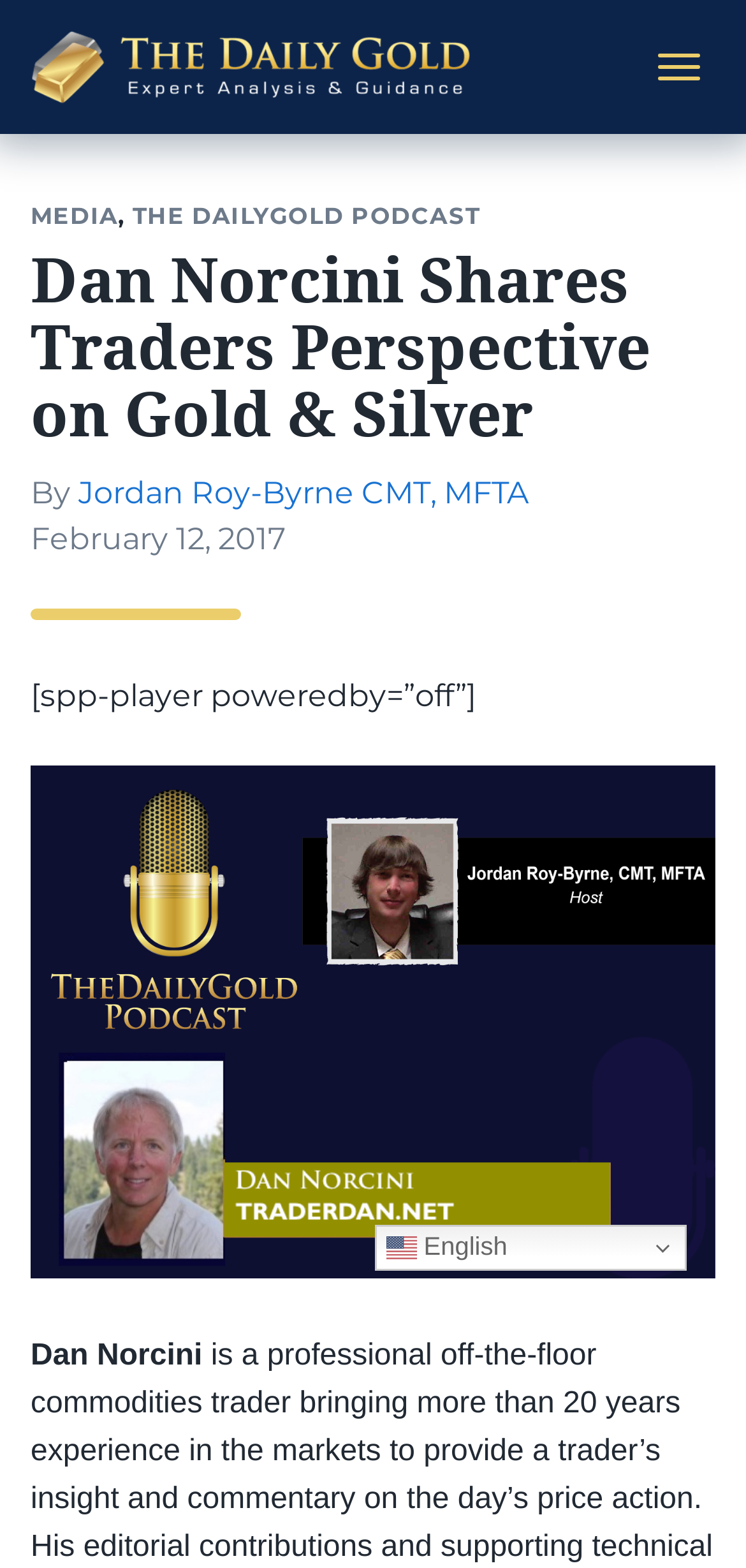Generate a thorough explanation of the webpage's elements.

The webpage is about an article titled "Dan Norcini Shares Traders Perspective on Gold & Silver" on a website called "The Daily Gold". At the top right corner, there is a button to toggle navigation. Next to it, on the top left, is a link to "The Daily Gold" accompanied by an image with the same name.

Below the top section, there is a header with several links, including "MEDIA", "THE DAILYGOLD PODCAST", and others. The main article title "Dan Norcini Shares Traders Perspective on Gold & Silver" is displayed prominently, followed by the author's name "Jordan Roy-Byrne CMT, MFTA" and the posting date "February 12, 2017".

The article content is not explicitly described in the accessibility tree, but there is an audio player section with an image "TDG podcast_Image" and a text "Dan Norcini" above it. At the bottom right corner, there is a link to switch the language to English, accompanied by a small flag icon.

There are a total of 2 buttons, 7 links, 3 images, and 7 static text elements on the webpage. The layout is organized, with clear headings and concise text, making it easy to navigate.